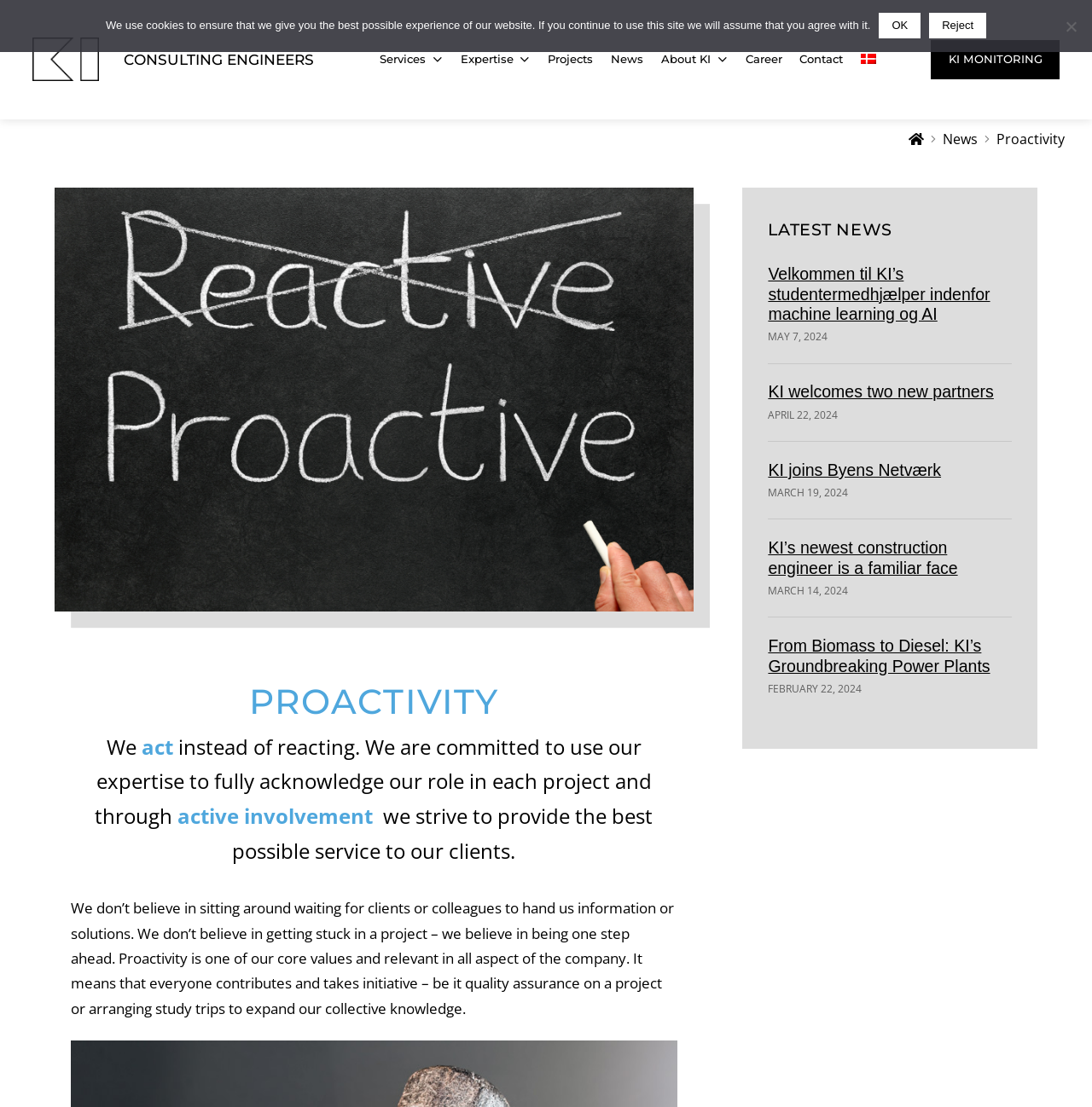Create a full and detailed caption for the entire webpage.

The webpage is about Krabbenhøft & Ingolfsson, a consulting engineering company that values proactivity. At the top left, there is a small image, and next to it, a link to the company's name. Below this, there are several links to different sections of the website, including "Services", "Expertise", "Projects", "News", "About KI", "Career", and "Contact". 

To the right of these links, there is a language selection option with a Danish flag icon. Below this, there is a link to "KI MONITORING" and a breadcrumb navigation menu showing the current page's location within the website.

The main content of the page is about the company's value of proactivity. There is a large image with the company's name and a heading "PROACTIVITY" above a paragraph of text that explains the company's commitment to proactivity. Below this, there are several paragraphs of text that elaborate on what proactivity means to the company.

On the right side of the page, there is a section titled "LATEST NEWS" with five news articles, each with a title, date, and a brief summary. 

At the very bottom of the page, there is a cookie notice dialog with a message about the website's use of cookies and options to accept or reject them.